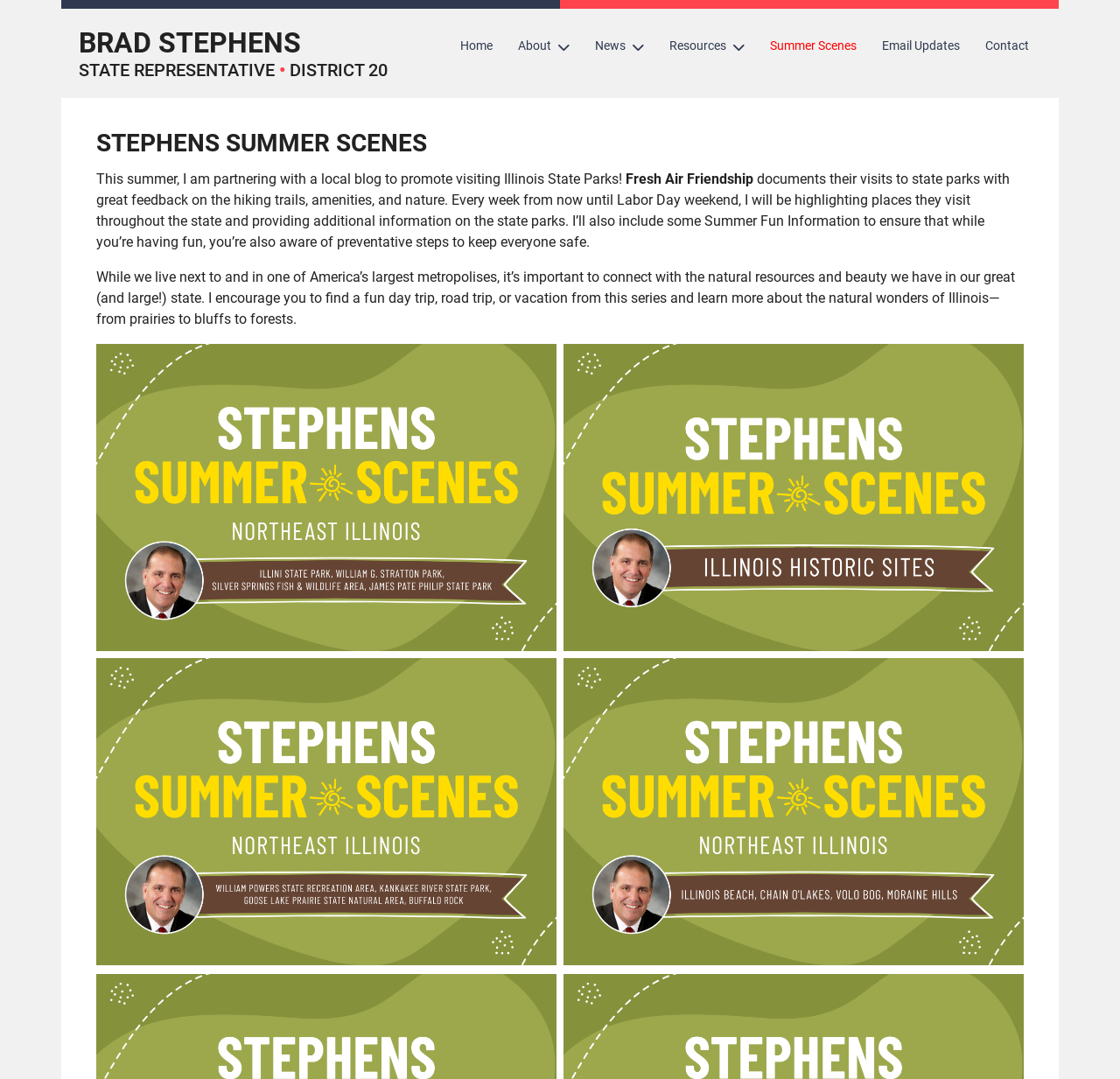Show the bounding box coordinates of the region that should be clicked to follow the instruction: "contact the representative."

[0.868, 0.024, 0.93, 0.061]